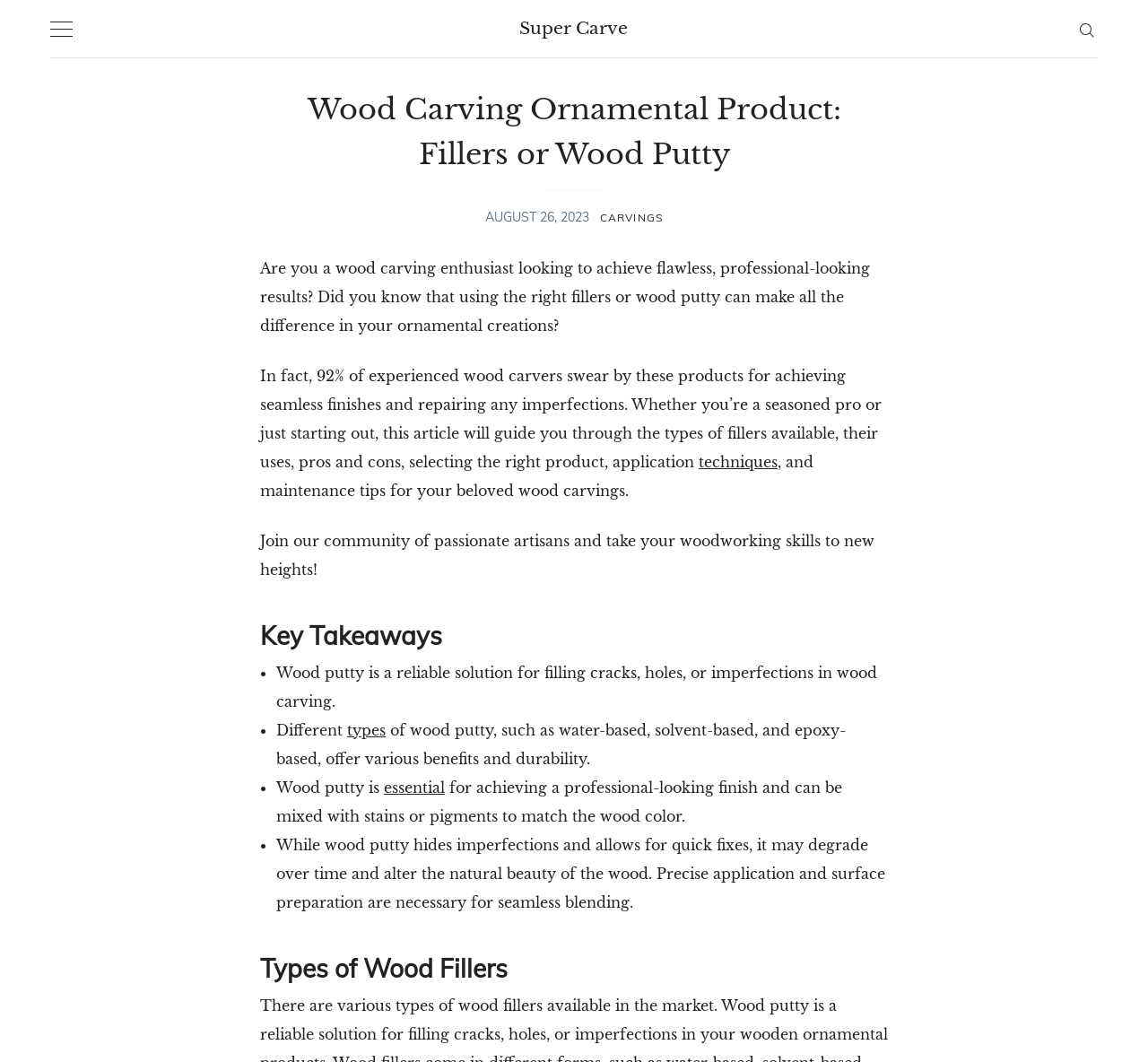How many types of wood putty are mentioned on this webpage?
Please provide a single word or phrase as your answer based on the screenshot.

Three